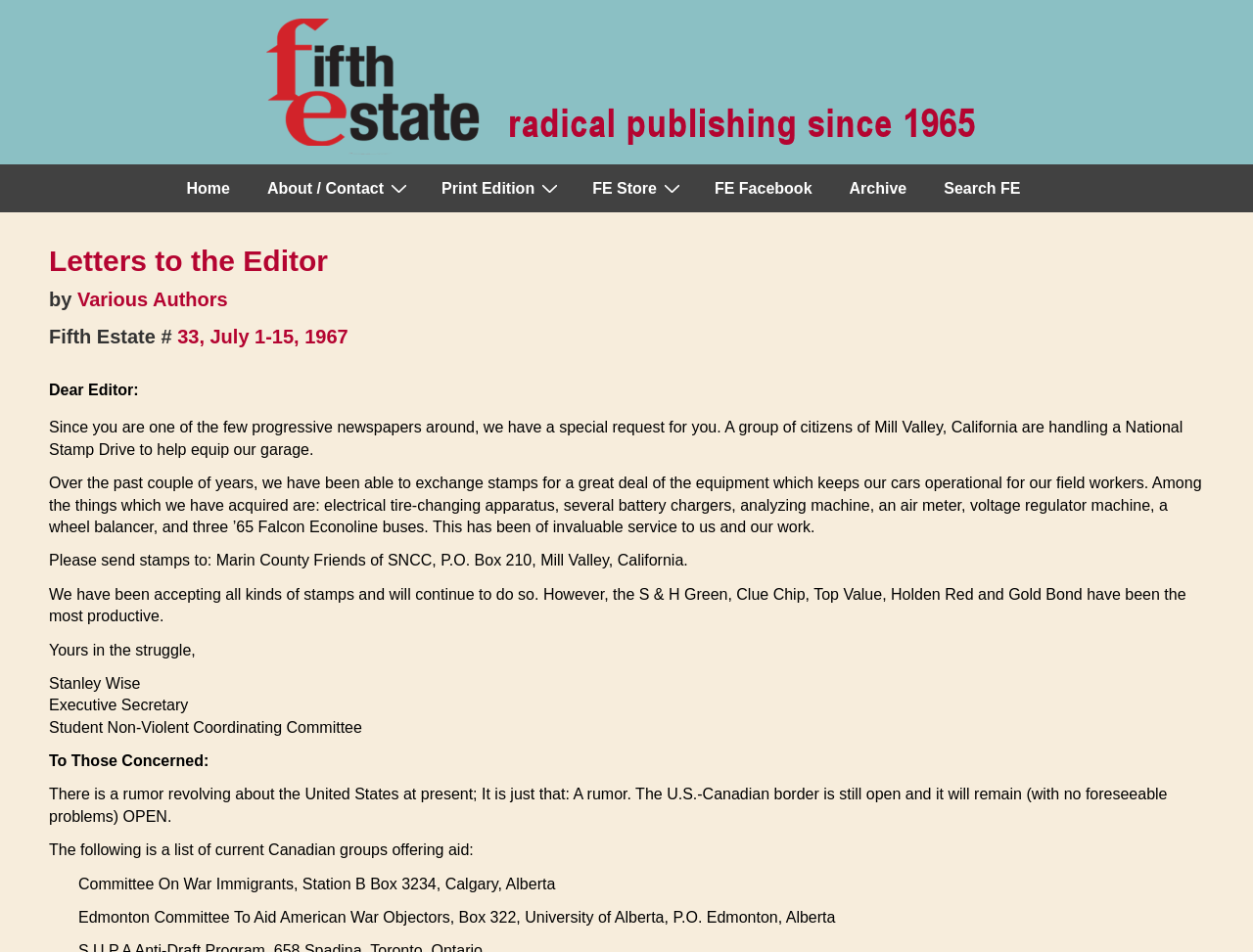Use a single word or phrase to answer this question: 
What is the issue number of the magazine?

33